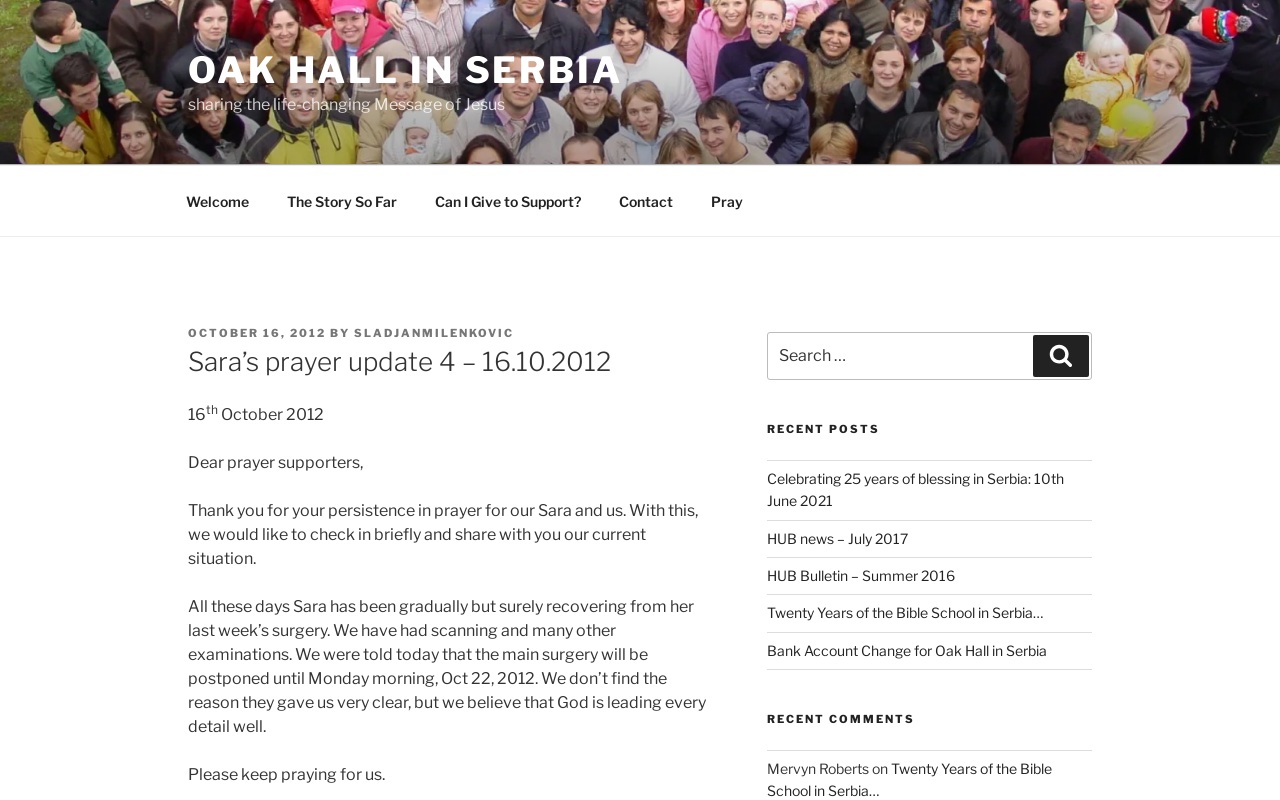Please determine the bounding box coordinates of the element's region to click in order to carry out the following instruction: "Search for something". The coordinates should be four float numbers between 0 and 1, i.e., [left, top, right, bottom].

[0.599, 0.415, 0.853, 0.475]